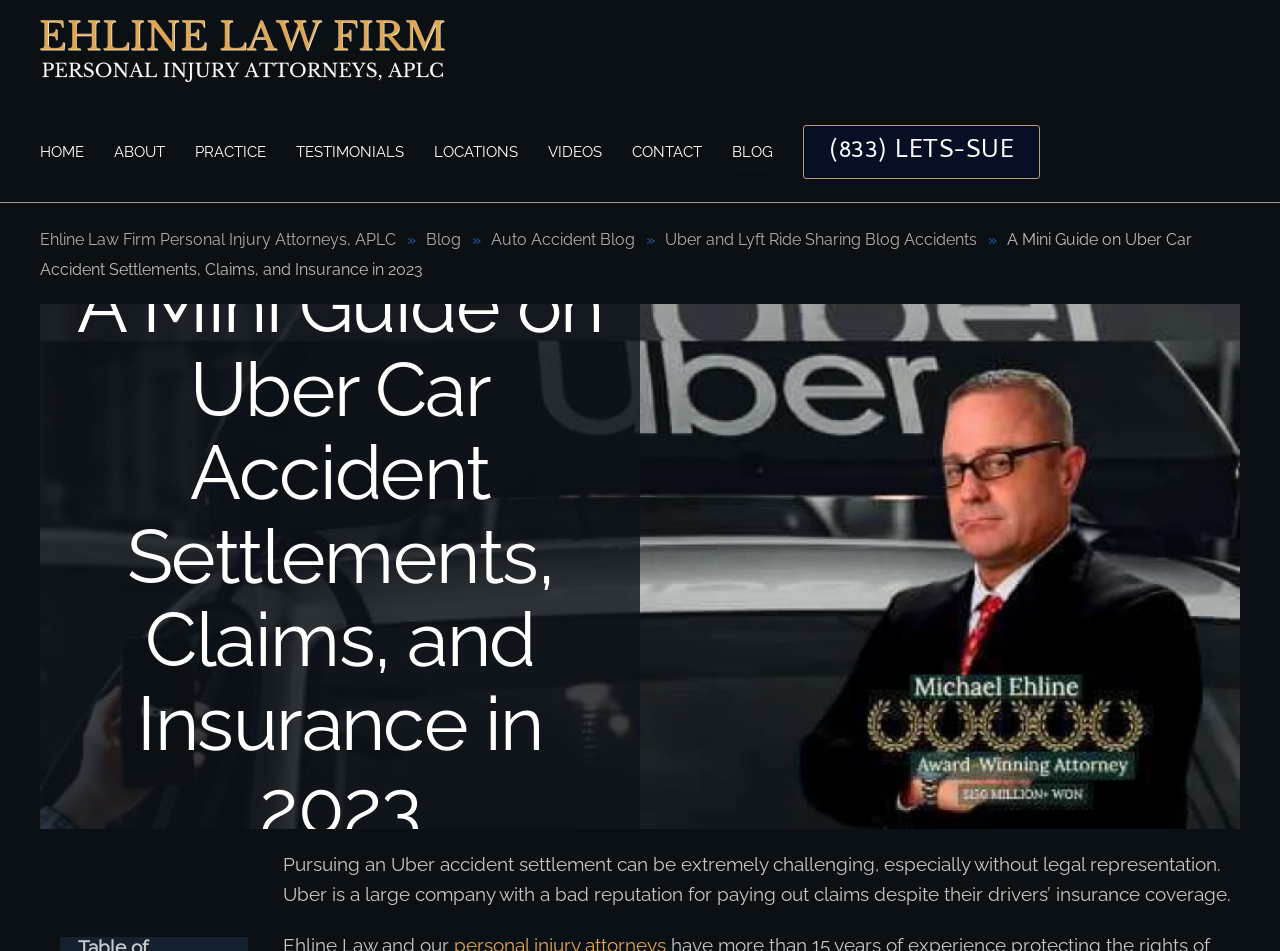What is the name of the law firm?
Based on the image, answer the question with as much detail as possible.

I found the answer by looking at the image description 'Ehline Law Firm Home Page' and the link 'Ehline Law Firm Personal Injury Attorneys, APLC' in the breadcrumb navigation.